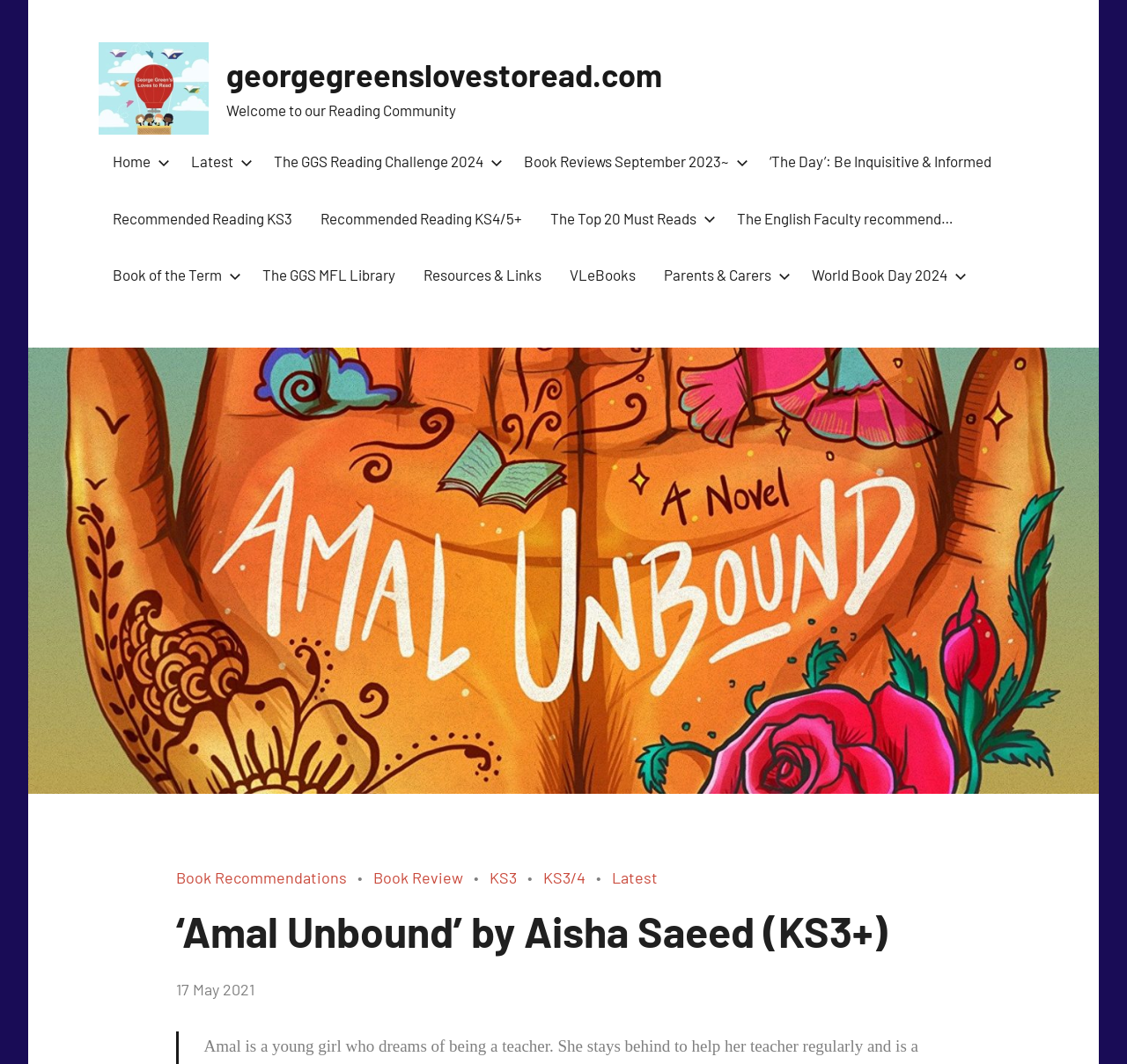Give a short answer using one word or phrase for the question:
How many links are in the primary menu?

14